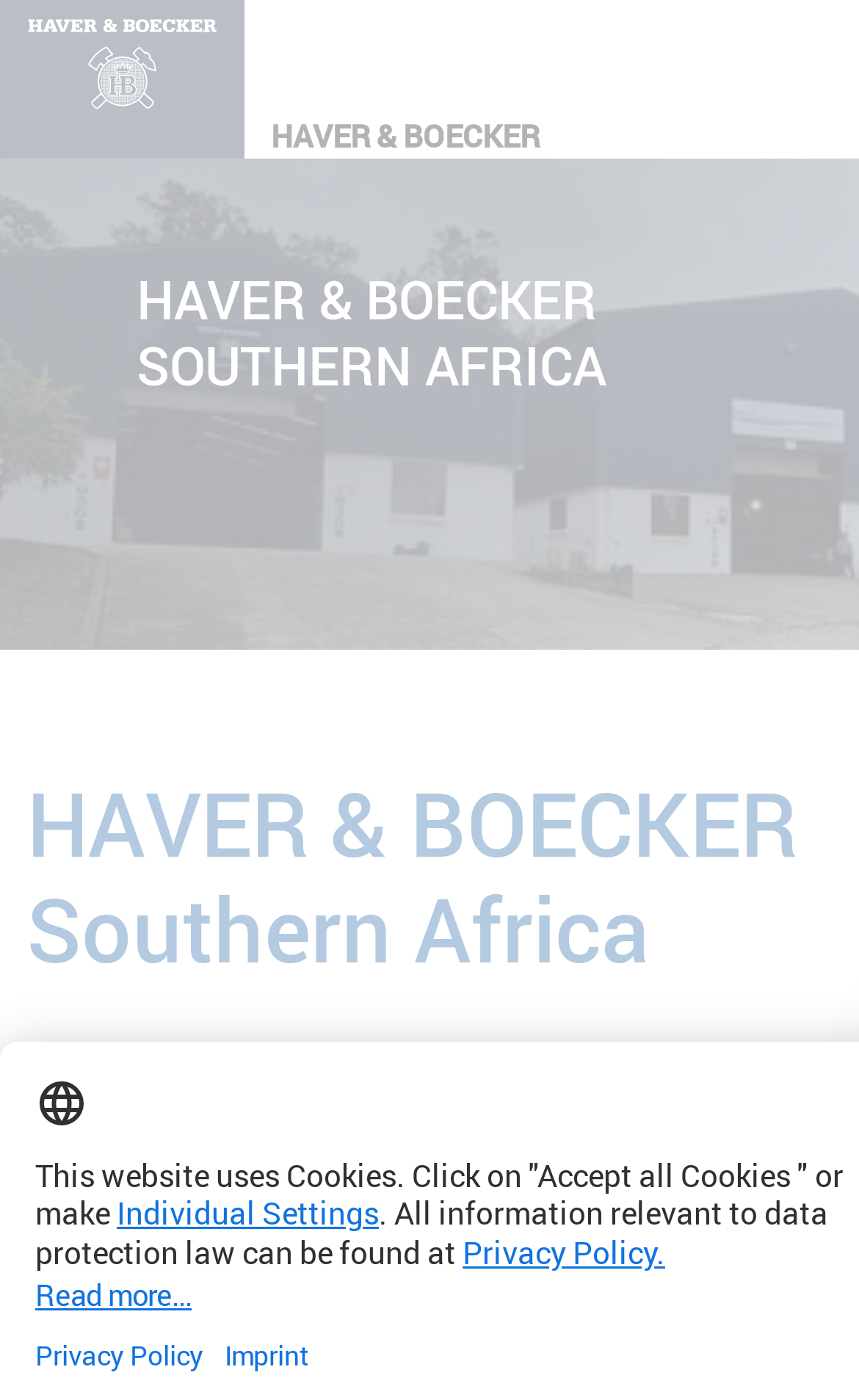Refer to the screenshot and give an in-depth answer to this question: What is the link 'Privacy Policy' related to?

The link 'Privacy Policy' is related to data protection law, as indicated by the surrounding text 'All information relevant to data protection law can be found at'. This suggests that the link leads to a webpage that outlines the company's policies and procedures for handling user data.